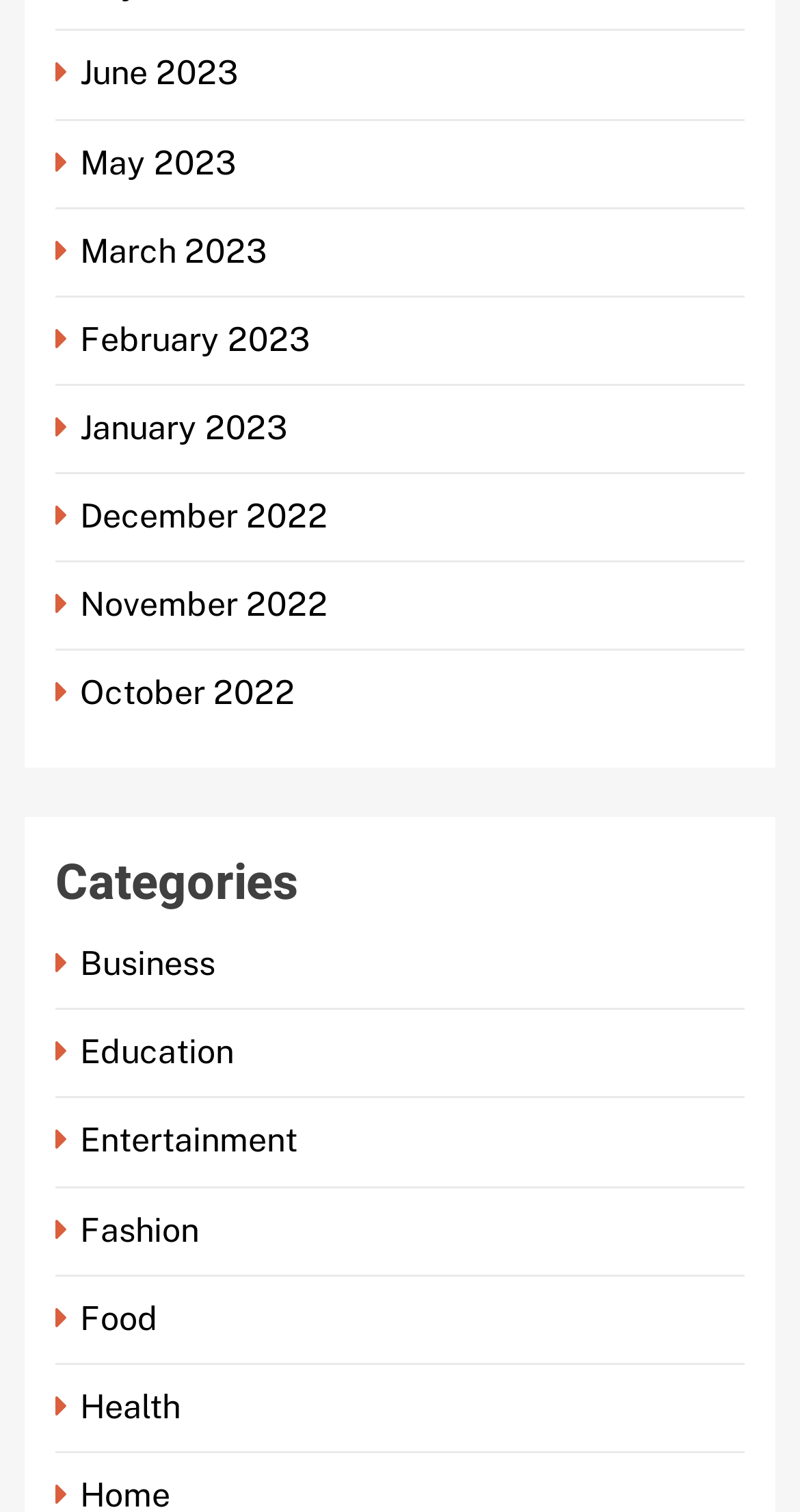Locate the bounding box of the user interface element based on this description: "Food".

[0.069, 0.859, 0.21, 0.885]